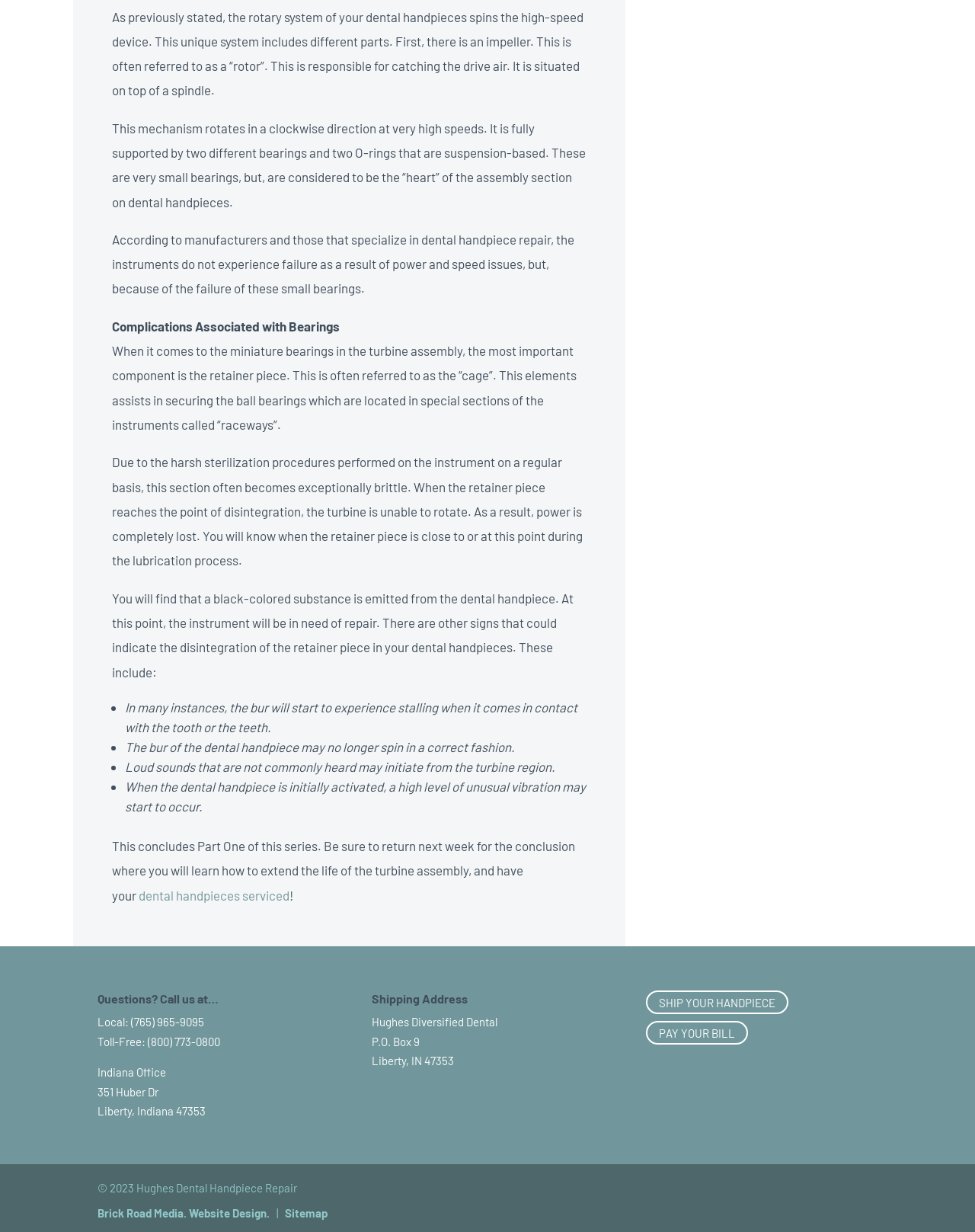What is the purpose of the bearings in the turbine assembly?
Use the screenshot to answer the question with a single word or phrase.

Supports high-speed rotation